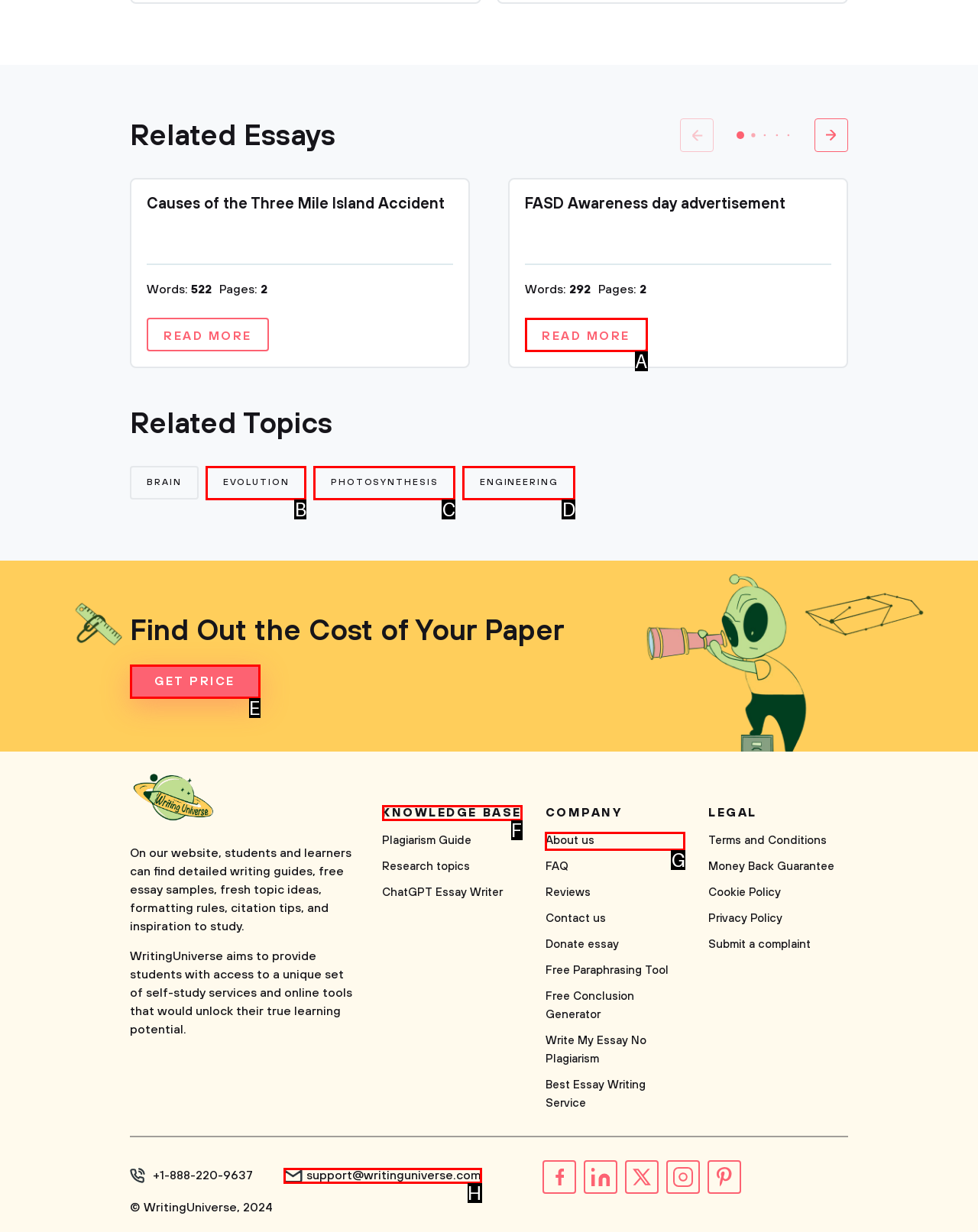Based on the description: Visit Website, select the HTML element that best fits. Reply with the letter of the correct choice from the options given.

None